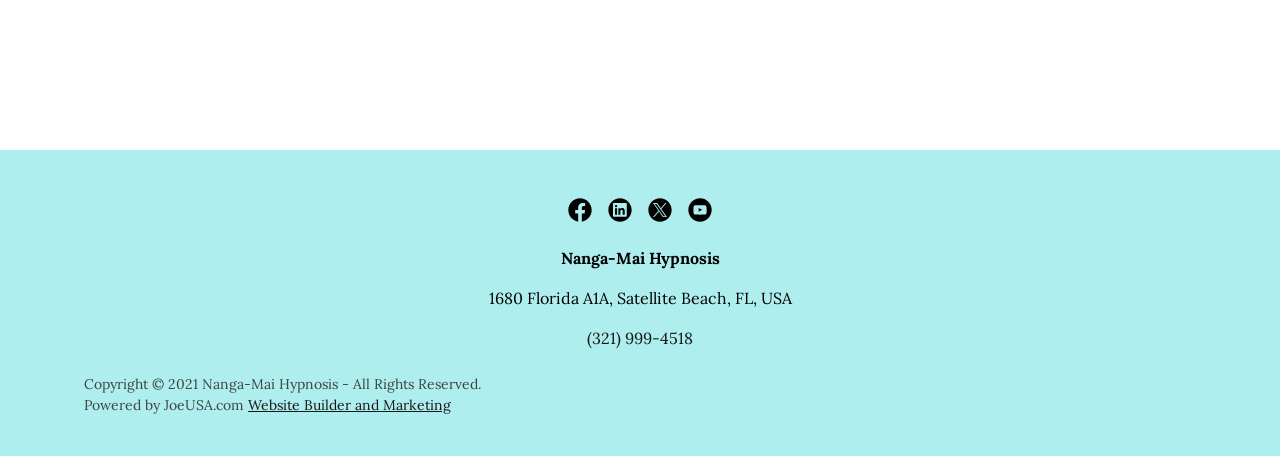What is the year of copyright?
Answer the question with a single word or phrase by looking at the picture.

2021